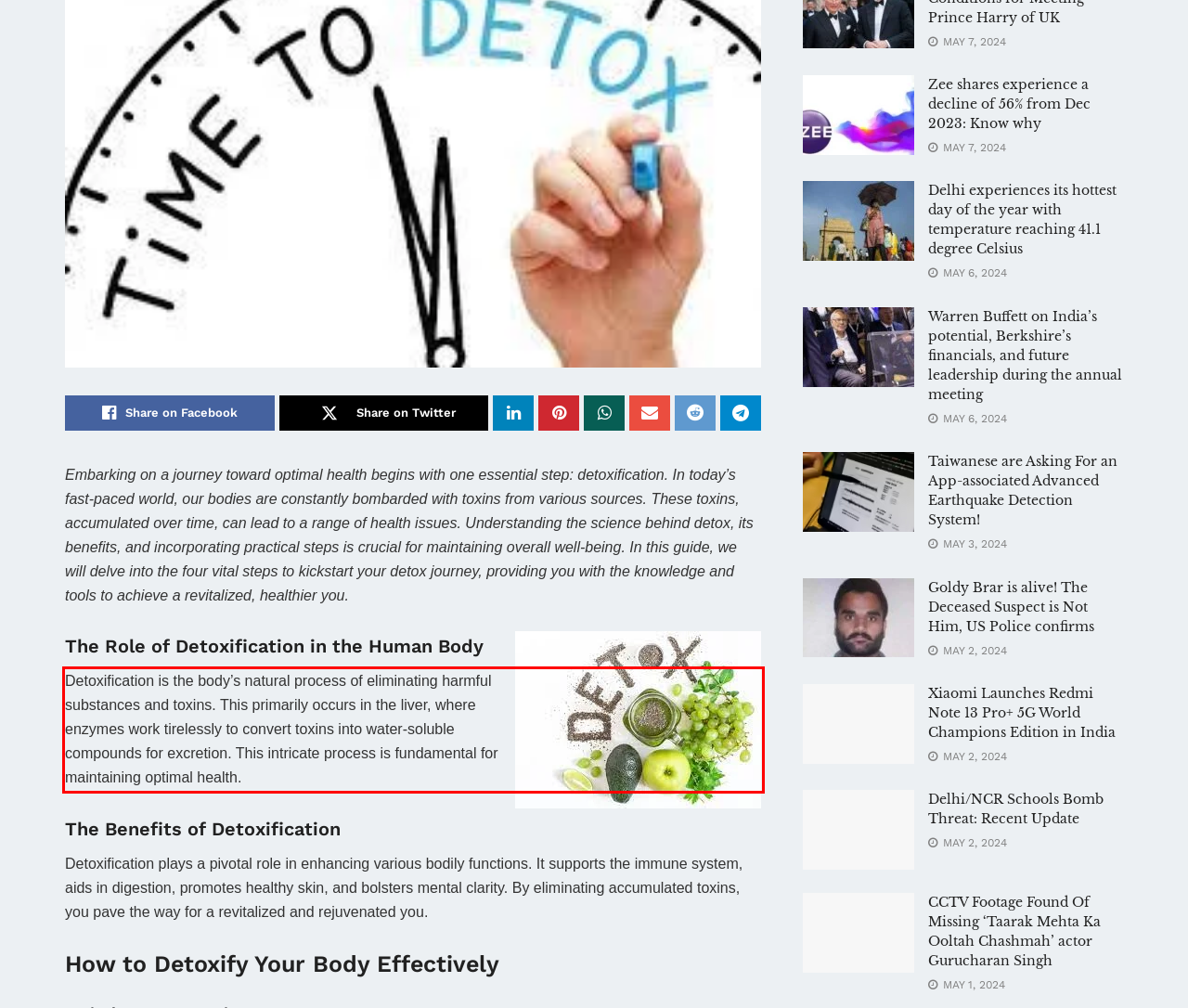The screenshot you have been given contains a UI element surrounded by a red rectangle. Use OCR to read and extract the text inside this red rectangle.

Detoxification is the body’s natural process of eliminating harmful substances and toxins. This primarily occurs in the liver, where enzymes work tirelessly to convert toxins into water-soluble compounds for excretion. This intricate process is fundamental for maintaining optimal health.